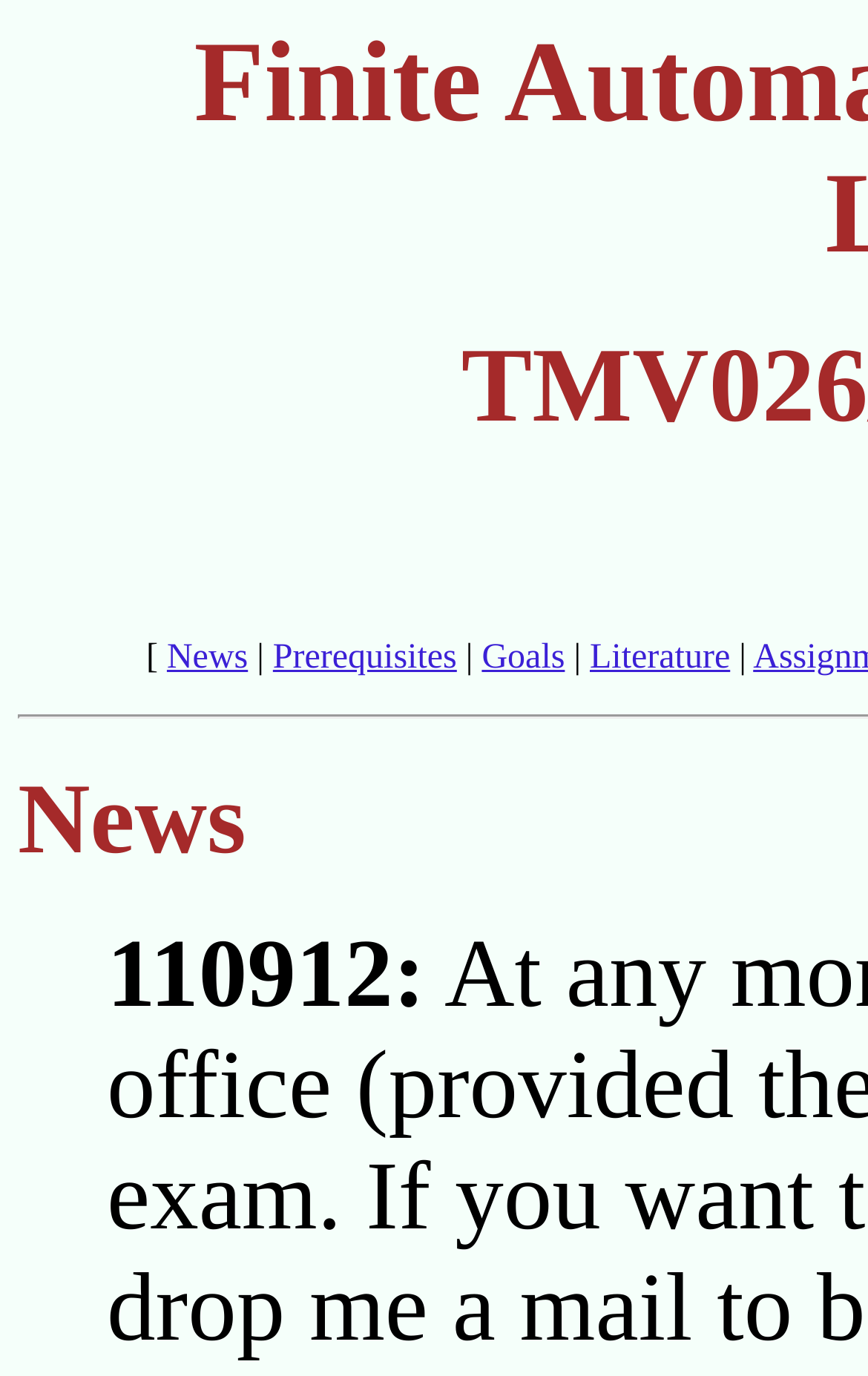What is the date mentioned on the webpage?
Look at the image and construct a detailed response to the question.

I found a static text element with the content '110912:' which suggests that this is a date mentioned on the webpage.